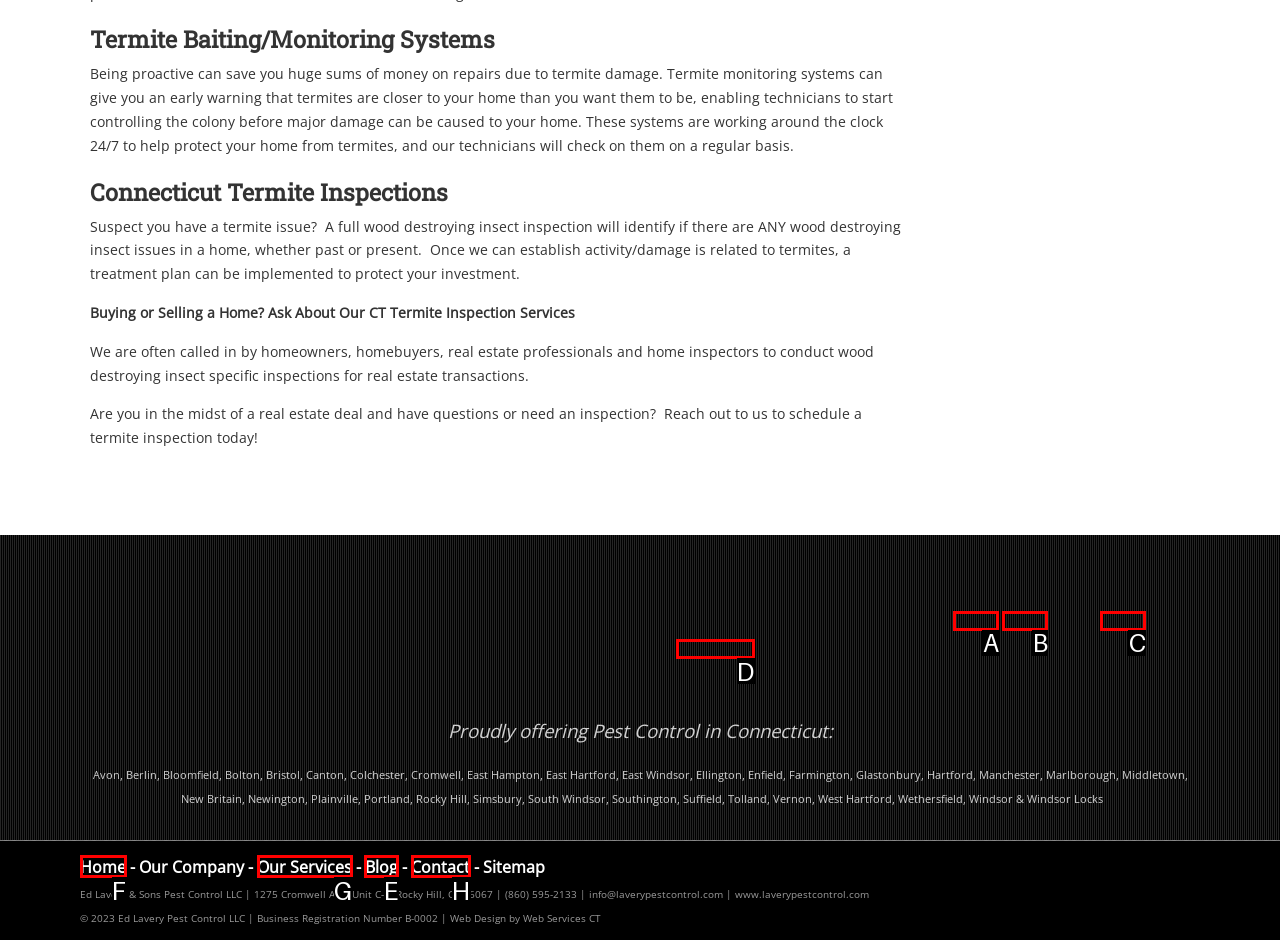Tell me which one HTML element you should click to complete the following task: Learn about Business Commercial Insurance
Answer with the option's letter from the given choices directly.

None